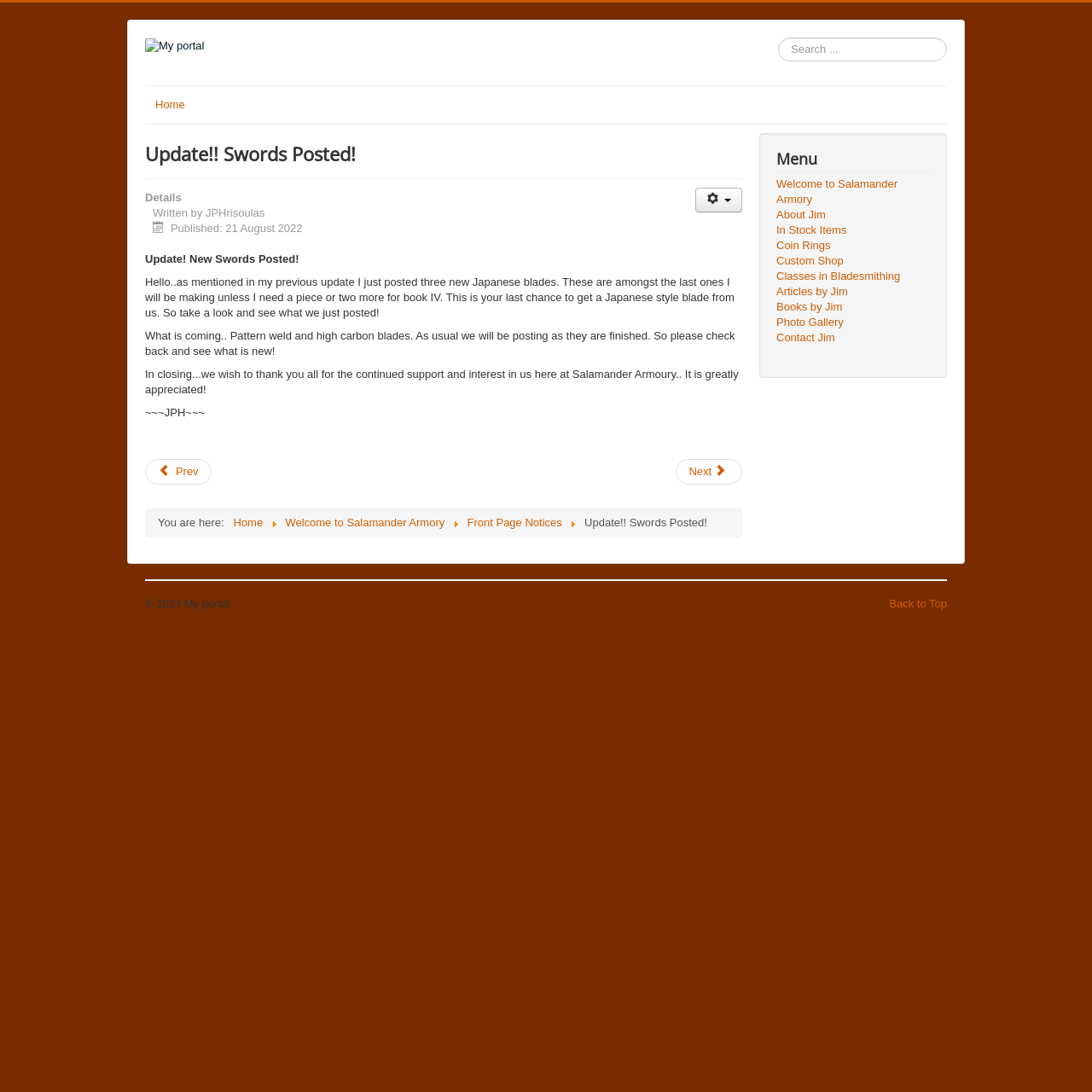Identify the bounding box coordinates of the element to click to follow this instruction: 'Read the previous article'. Ensure the coordinates are four float values between 0 and 1, provided as [left, top, right, bottom].

[0.133, 0.42, 0.193, 0.444]